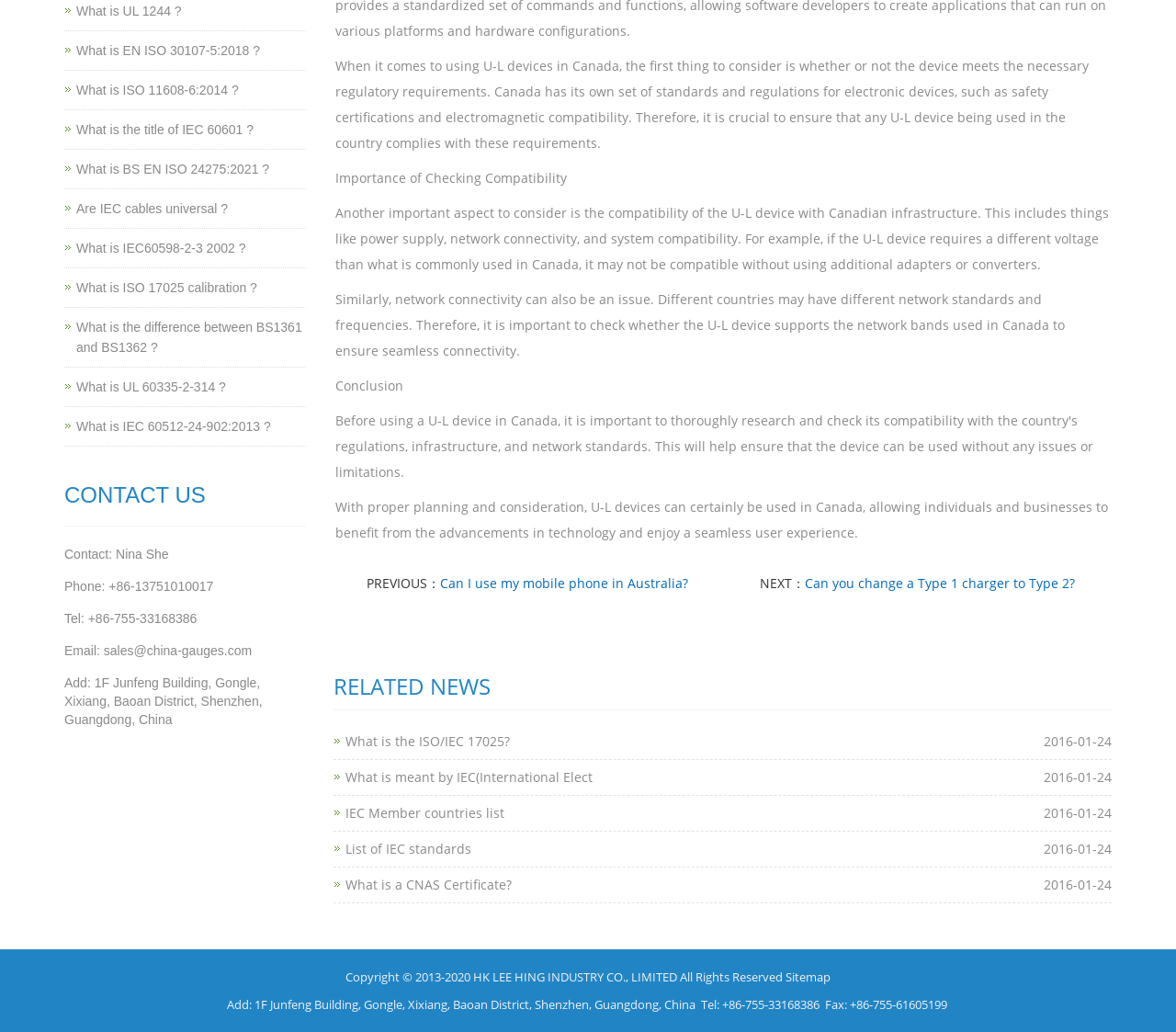Locate the UI element described by What is IEC 60512-24-902:2013 ? and provide its bounding box coordinates. Use the format (top-left x, top-left y, bottom-right x, bottom-right y) with all values as floating point numbers between 0 and 1.

[0.065, 0.406, 0.23, 0.42]